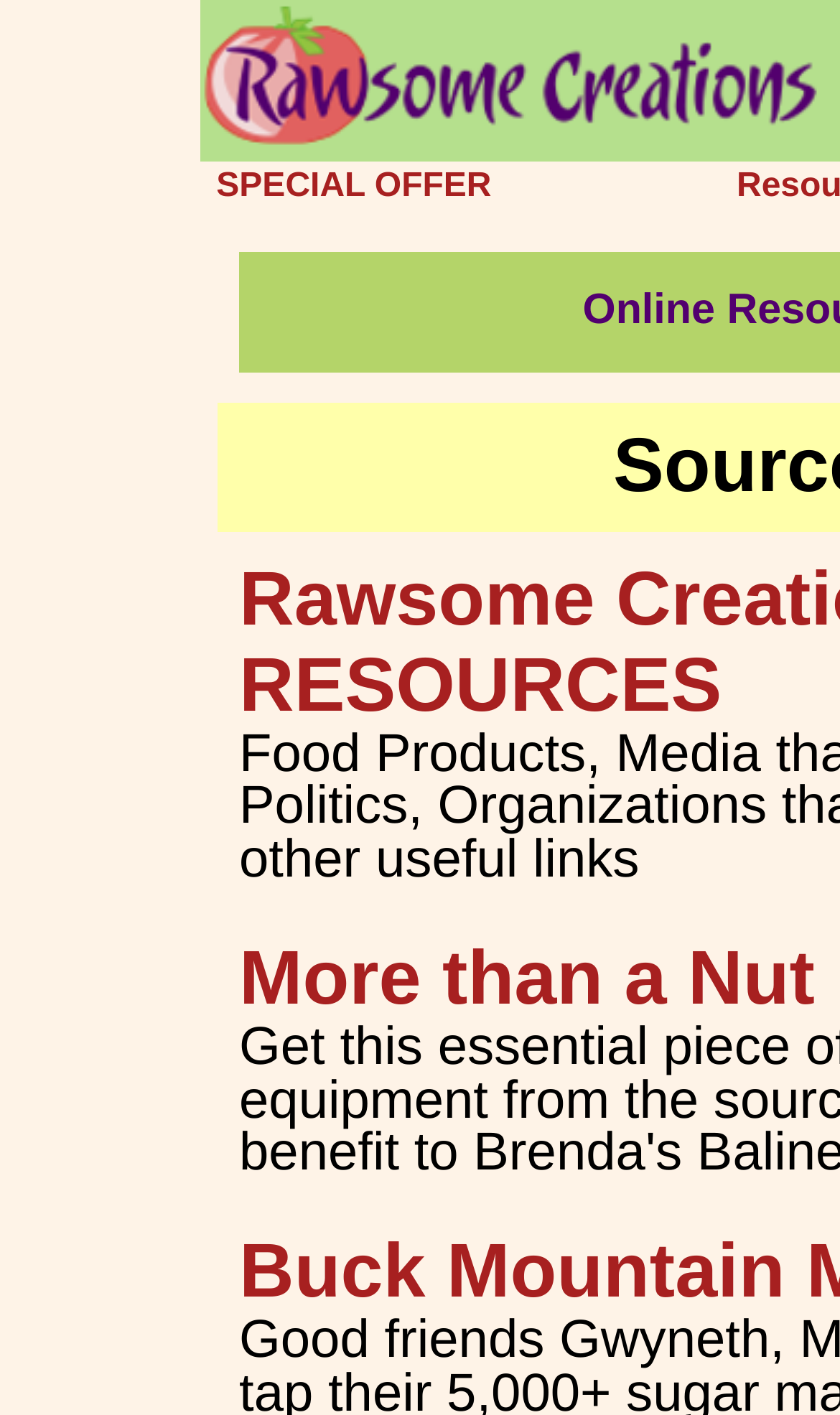Based on the element description, predict the bounding box coordinates (top-left x, top-left y, bottom-right x, bottom-right y) for the UI element in the screenshot: SPECIAL OFFER

[0.246, 0.119, 0.596, 0.145]